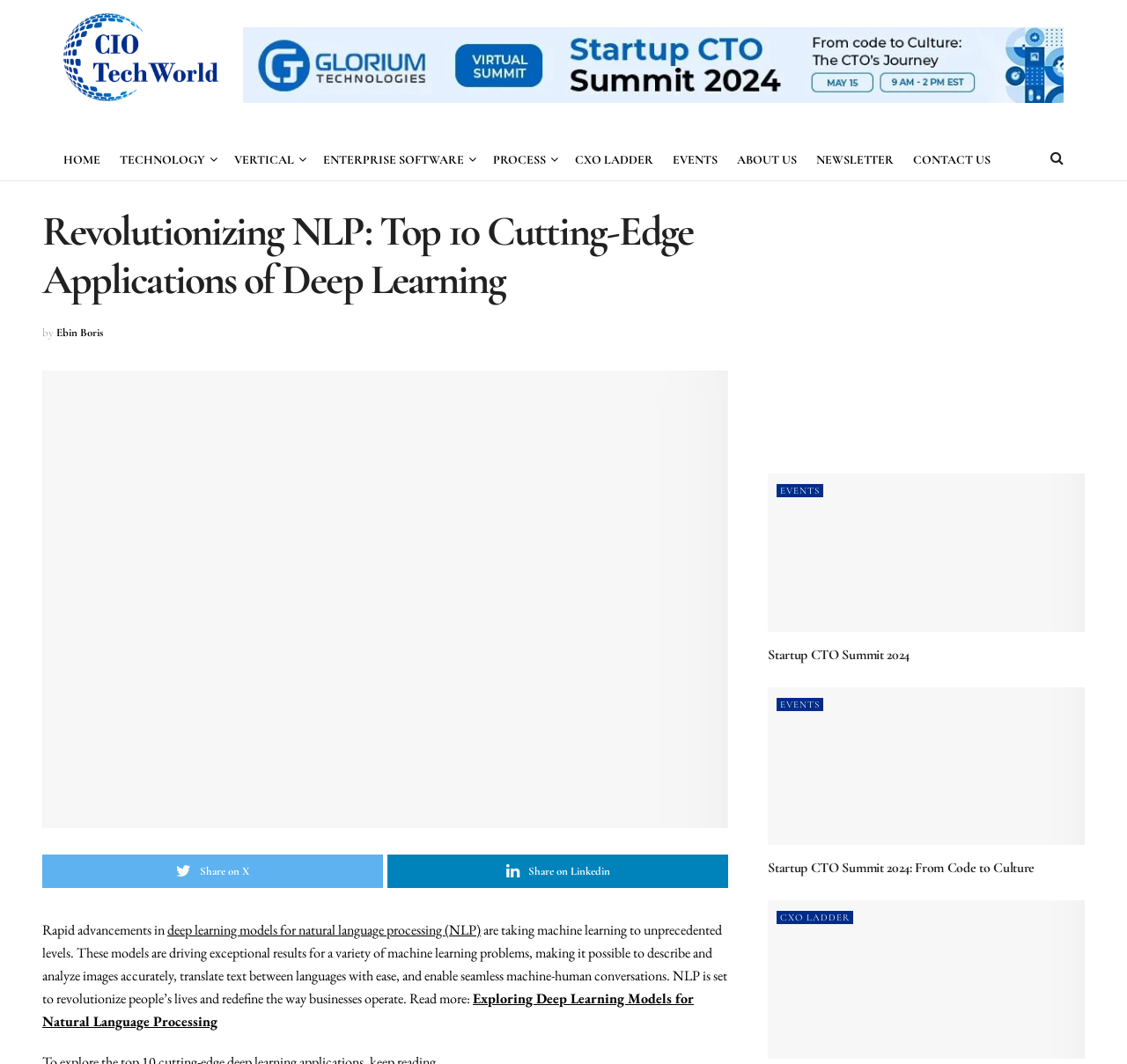Identify the bounding box coordinates of the part that should be clicked to carry out this instruction: "Read the article about Revolutionizing NLP".

[0.038, 0.195, 0.646, 0.286]